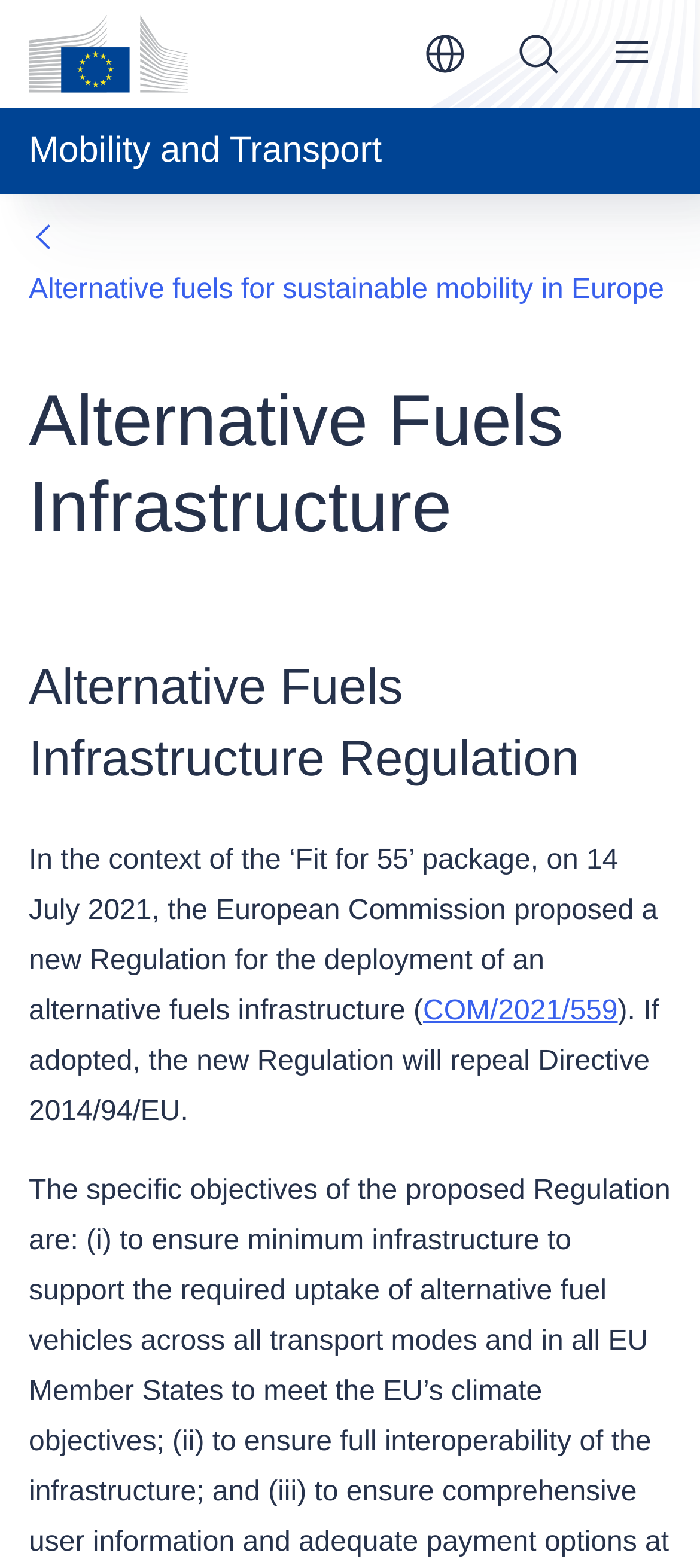Please locate the bounding box coordinates of the element's region that needs to be clicked to follow the instruction: "Toggle the menu". The bounding box coordinates should be provided as four float numbers between 0 and 1, i.e., [left, top, right, bottom].

None